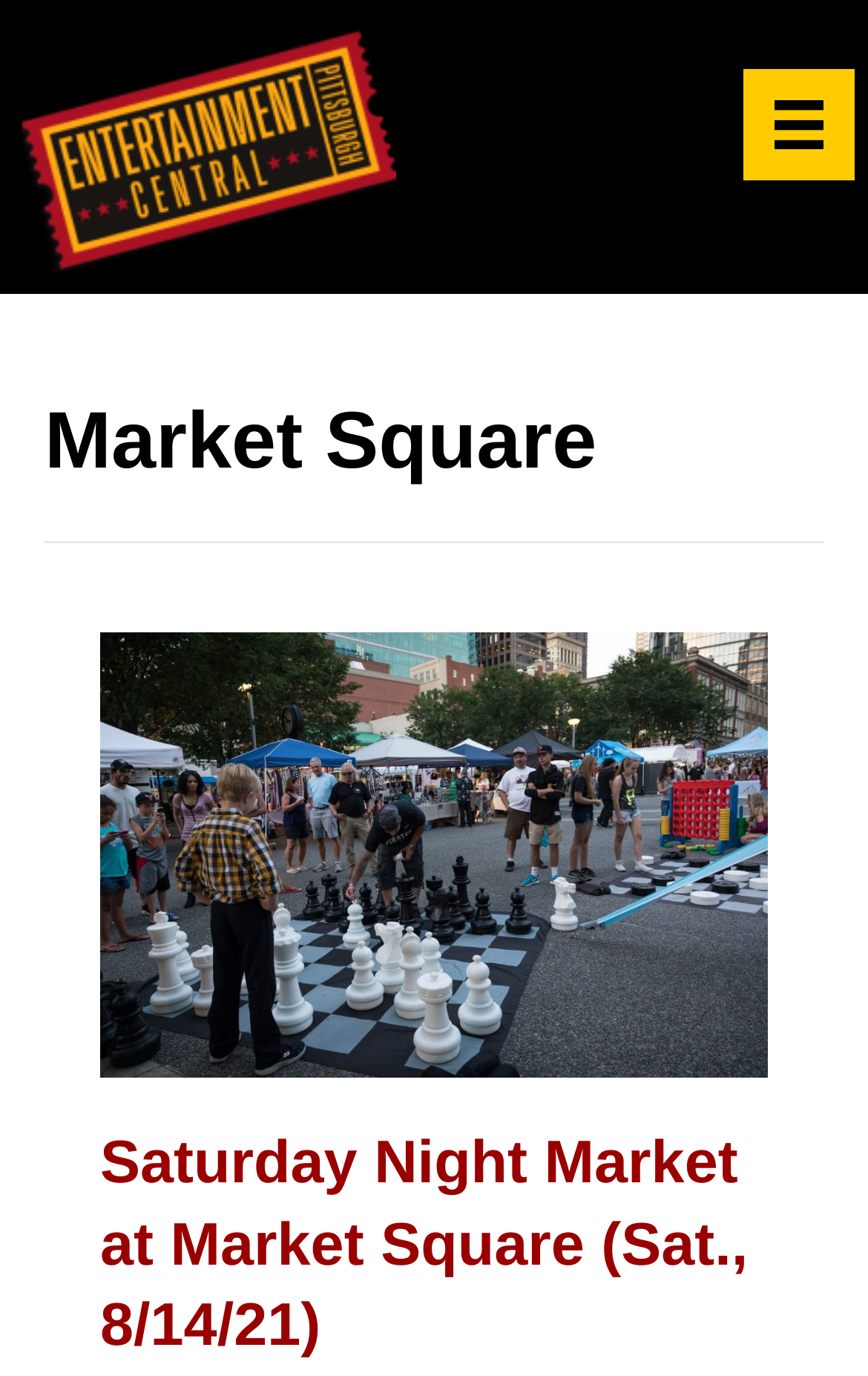Use the details in the image to answer the question thoroughly: 
What is the logo of the webpage?

The image element with the text 'ECP Logo' is likely the logo of the webpage, as it is placed at the top of the webpage and has a prominent position.